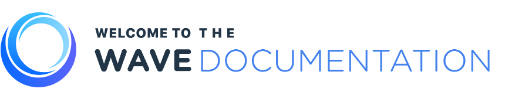Please provide a brief answer to the following inquiry using a single word or phrase:
What is emphasized in bold in the header?

WAVE